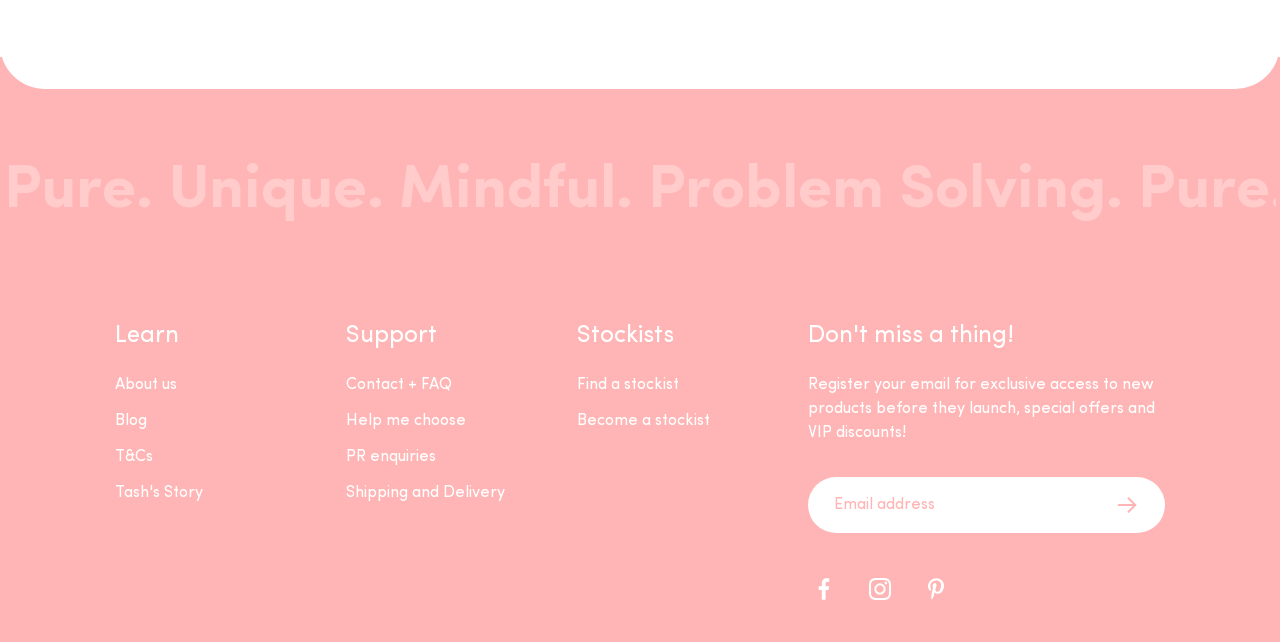What type of information is provided in the 'Support' section?
From the details in the image, provide a complete and detailed answer to the question.

The 'Support' section contains links labeled 'Contact + FAQ', 'Help me choose', 'PR enquiries', and 'Shipping and Delivery', suggesting that it provides information and resources for customers who need help or have questions.